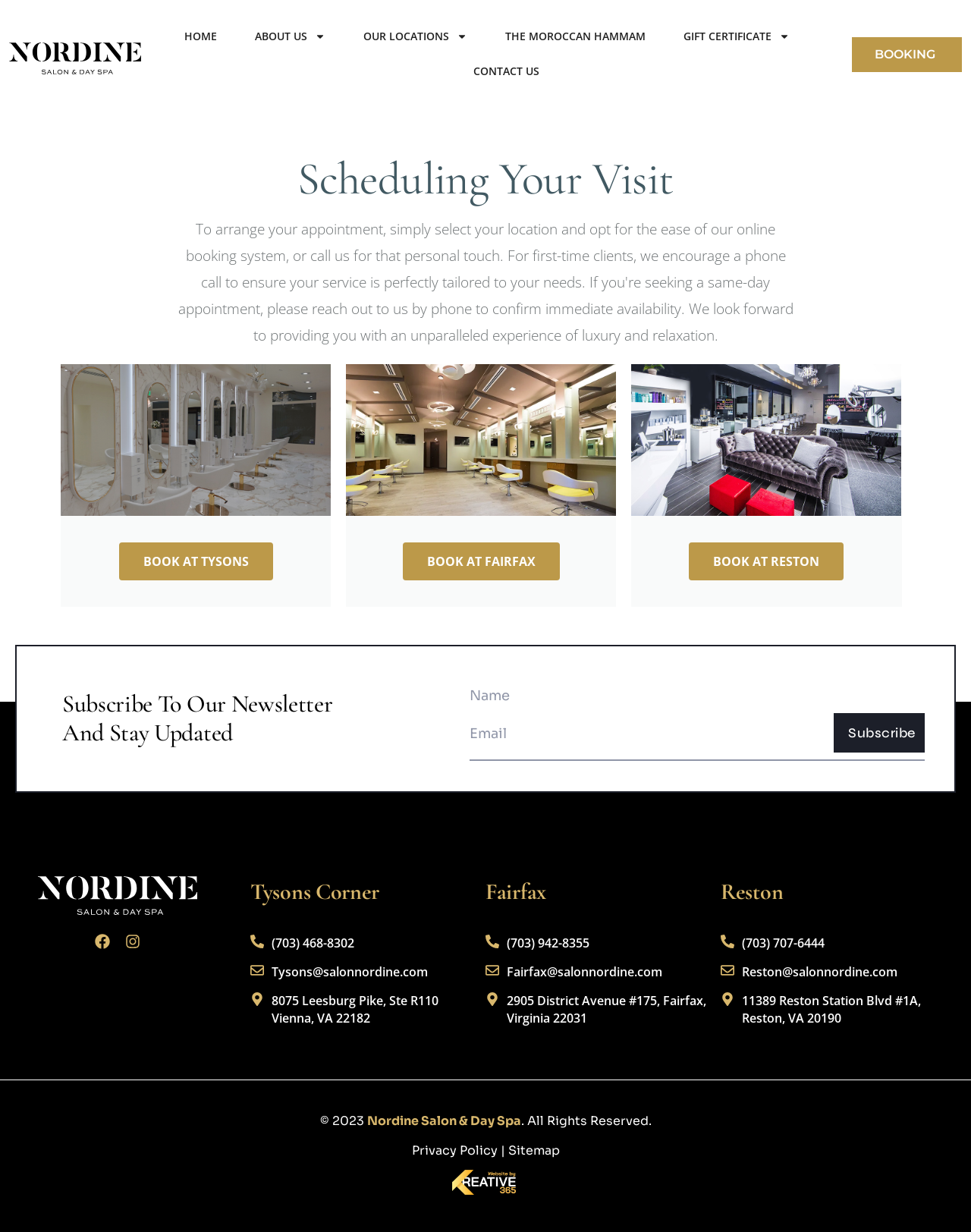Give a short answer to this question using one word or a phrase:
Can users book an appointment online?

Yes